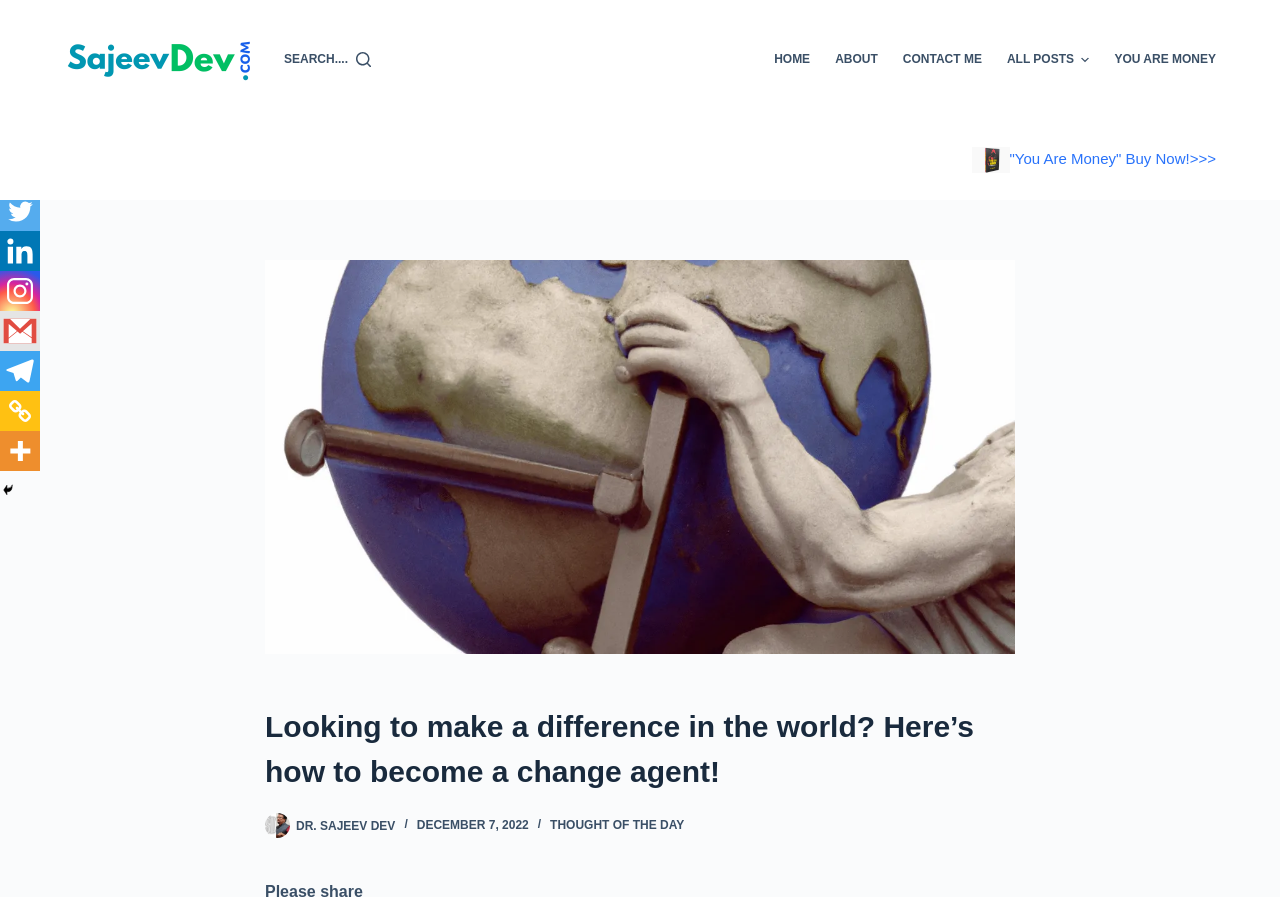Can you pinpoint the bounding box coordinates for the clickable element required for this instruction: "Read about kitchen island in Adelaide"? The coordinates should be four float numbers between 0 and 1, i.e., [left, top, right, bottom].

None